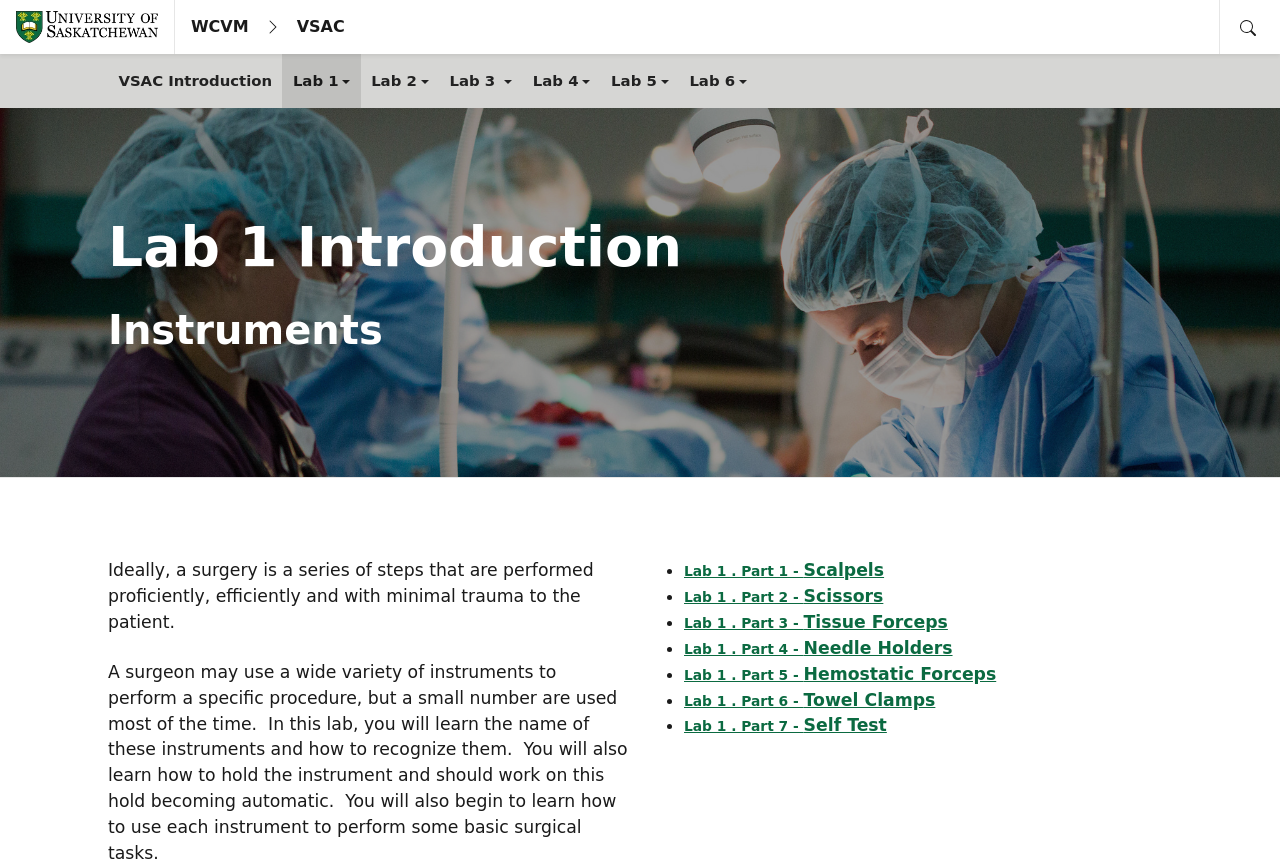For the element described, predict the bounding box coordinates as (top-left x, top-left y, bottom-right x, bottom-right y). All values should be between 0 and 1. Element description: Breaking News

None